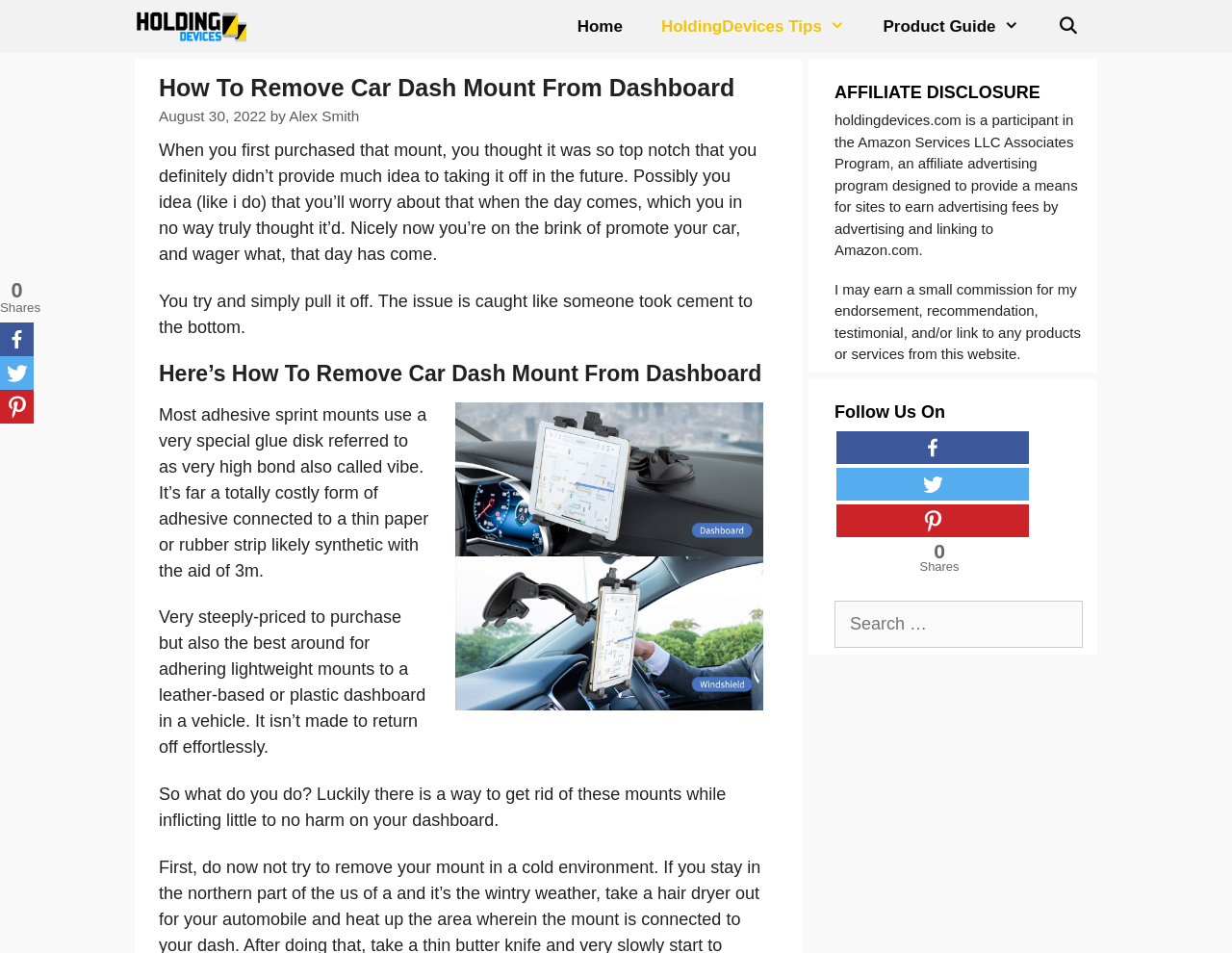Please give the bounding box coordinates of the area that should be clicked to fulfill the following instruction: "Open the search bar". The coordinates should be in the format of four float numbers from 0 to 1, i.e., [left, top, right, bottom].

[0.842, 0.0, 0.891, 0.056]